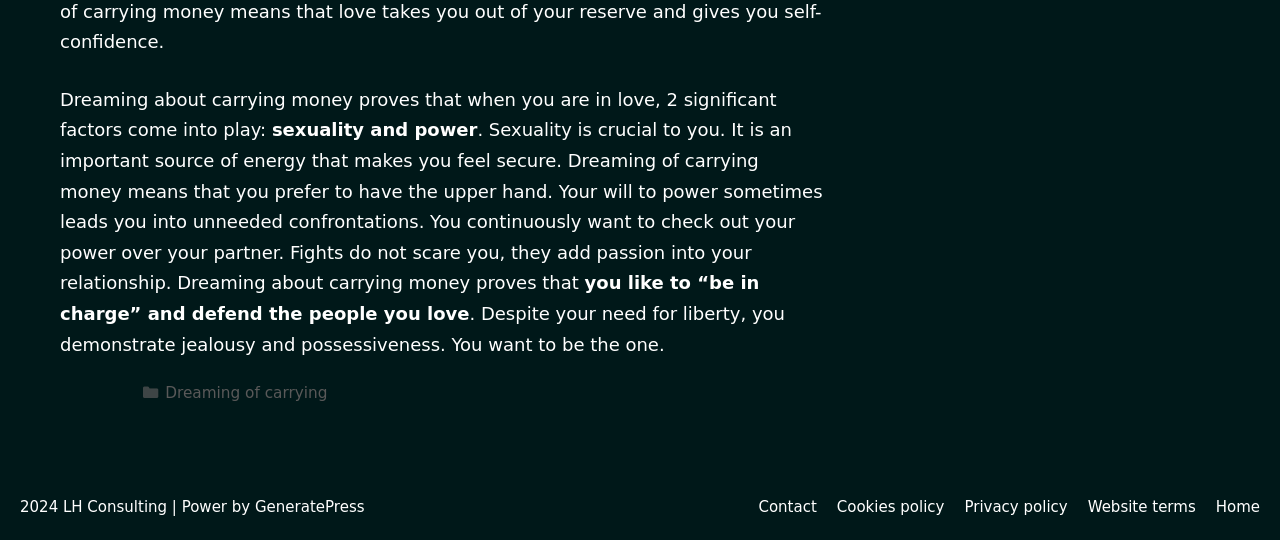Please determine the bounding box coordinates of the section I need to click to accomplish this instruction: "view the privacy policy".

[0.753, 0.921, 0.834, 0.955]